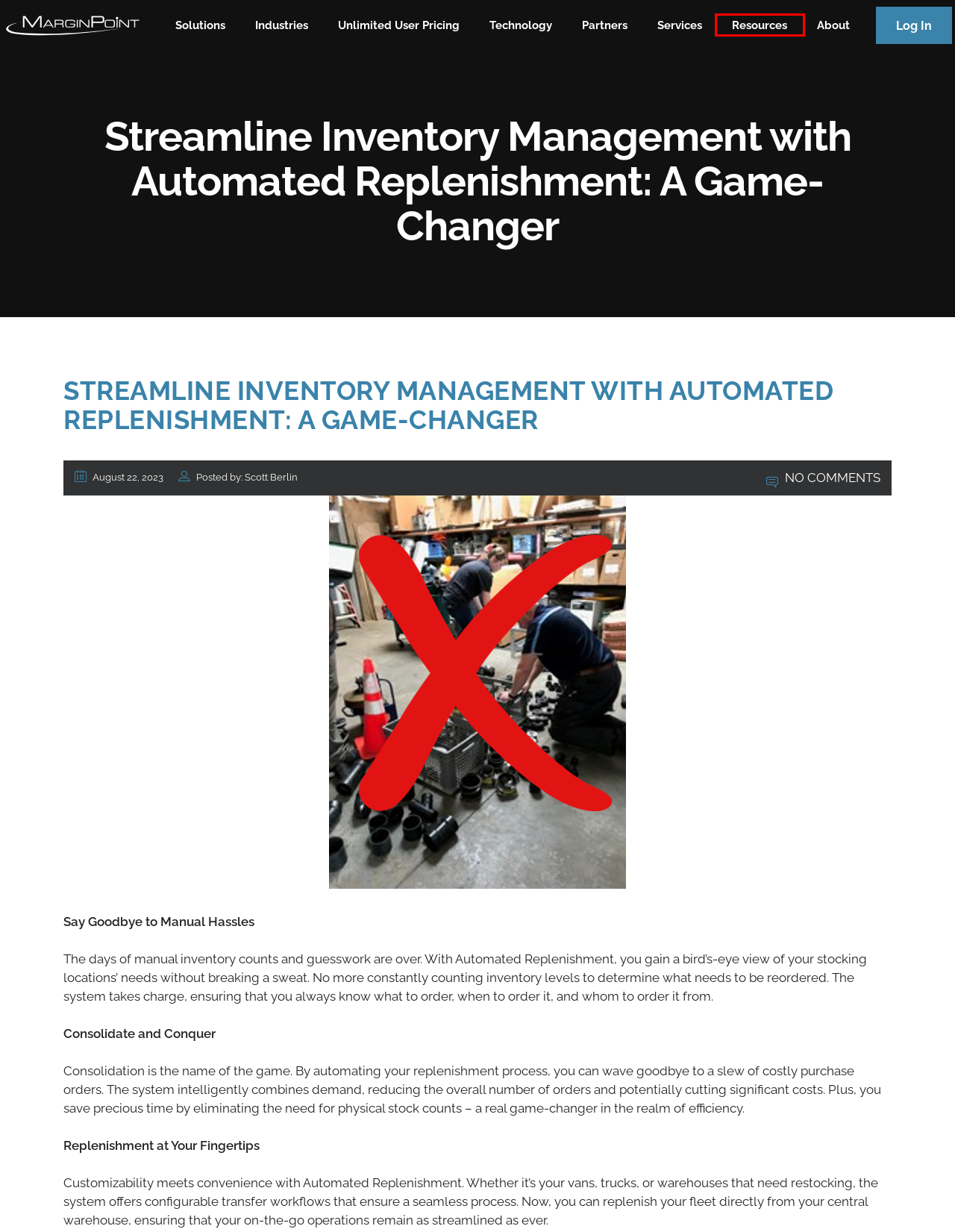Observe the screenshot of a webpage with a red bounding box around an element. Identify the webpage description that best fits the new page after the element inside the bounding box is clicked. The candidates are:
A. MarginPoint Unlimited User Pricing
B. Grow Revenue & Increase Profits with Effective Inventory Management
C. MarginPoint Resources
D. MarginPoint Technology
E. MarginPoint
F. MarginPoint Facilities Management Solution
G. MarginPoint - #1 Solution for Facilities Management Professionals
H. inventory management Archives - MarginPoint

C